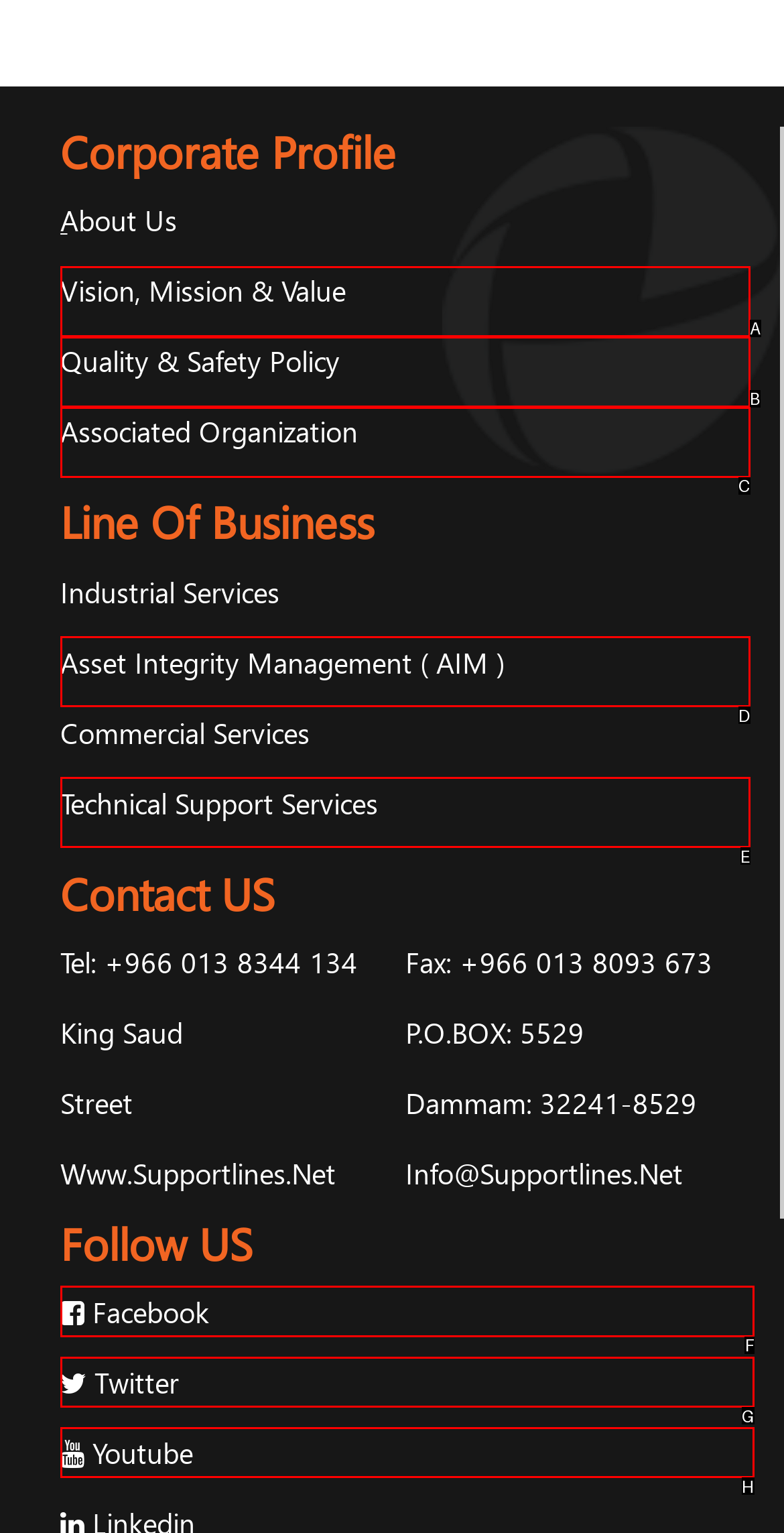Tell me which letter I should select to achieve the following goal: Follow on Facebook
Answer with the corresponding letter from the provided options directly.

F